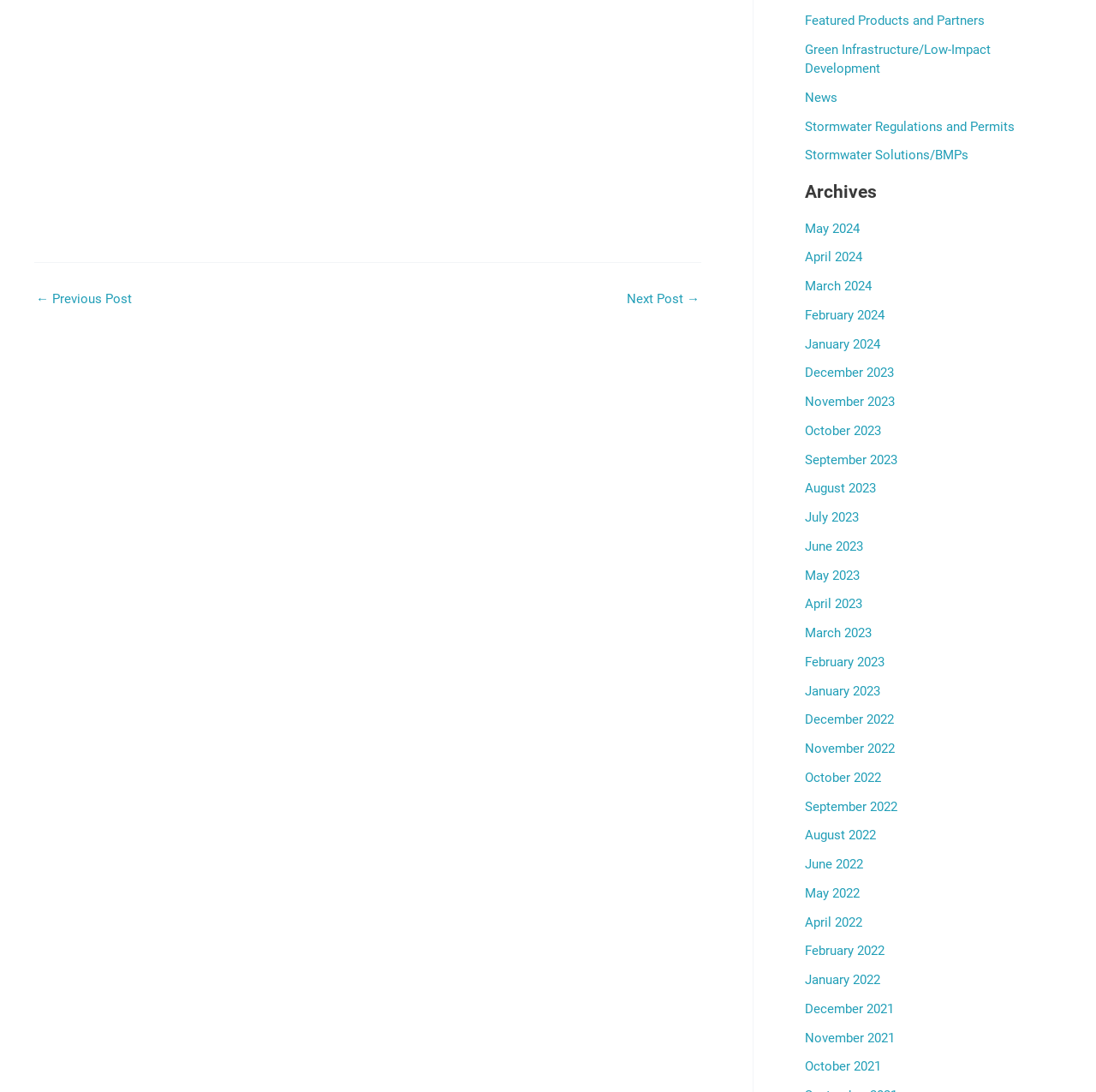Provide the bounding box coordinates of the HTML element described by the text: "March 2024".

[0.734, 0.255, 0.795, 0.269]